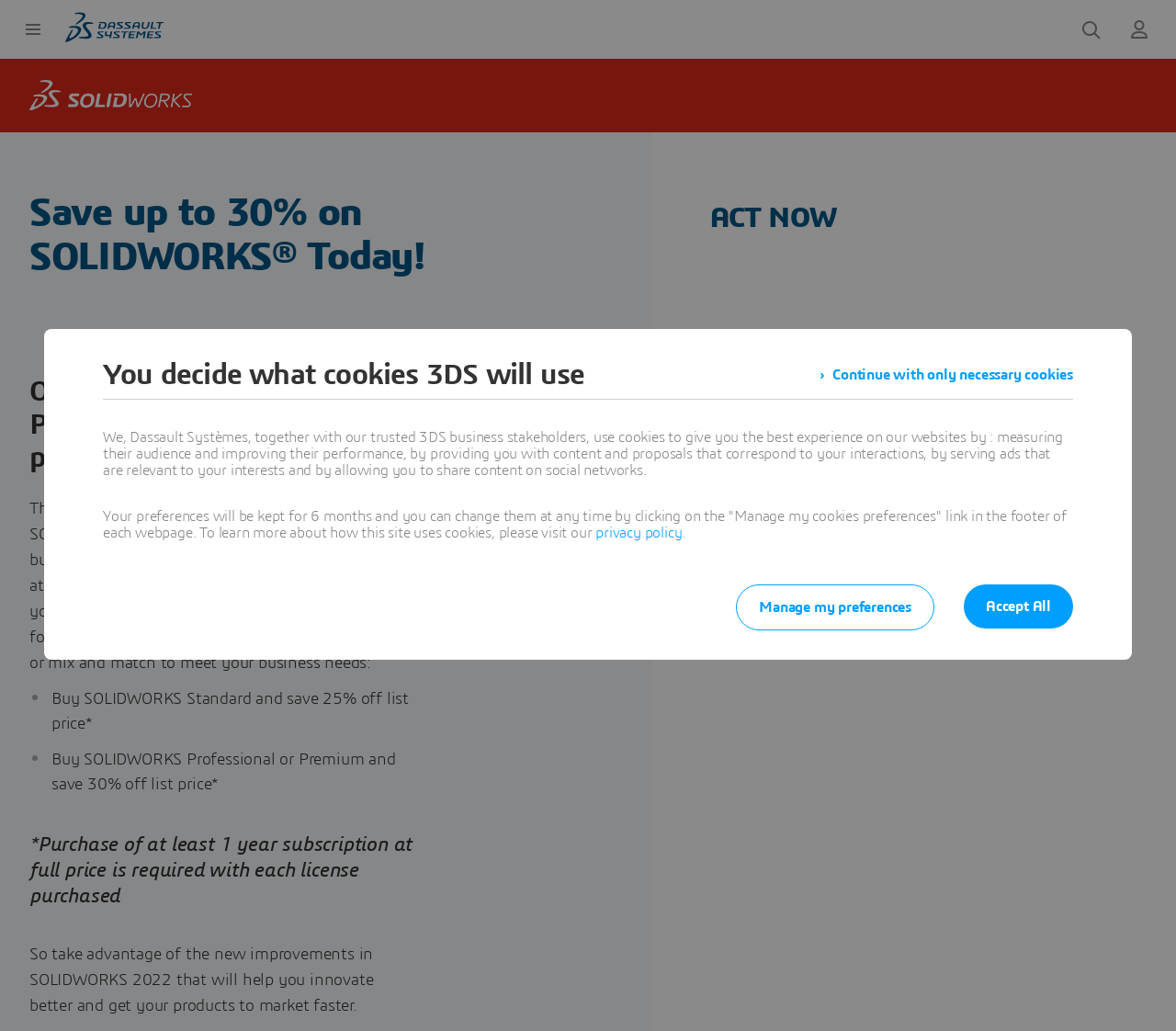What is the discount for SOLIDWORKS Professional or Premium?
Respond with a short answer, either a single word or a phrase, based on the image.

30% off list price